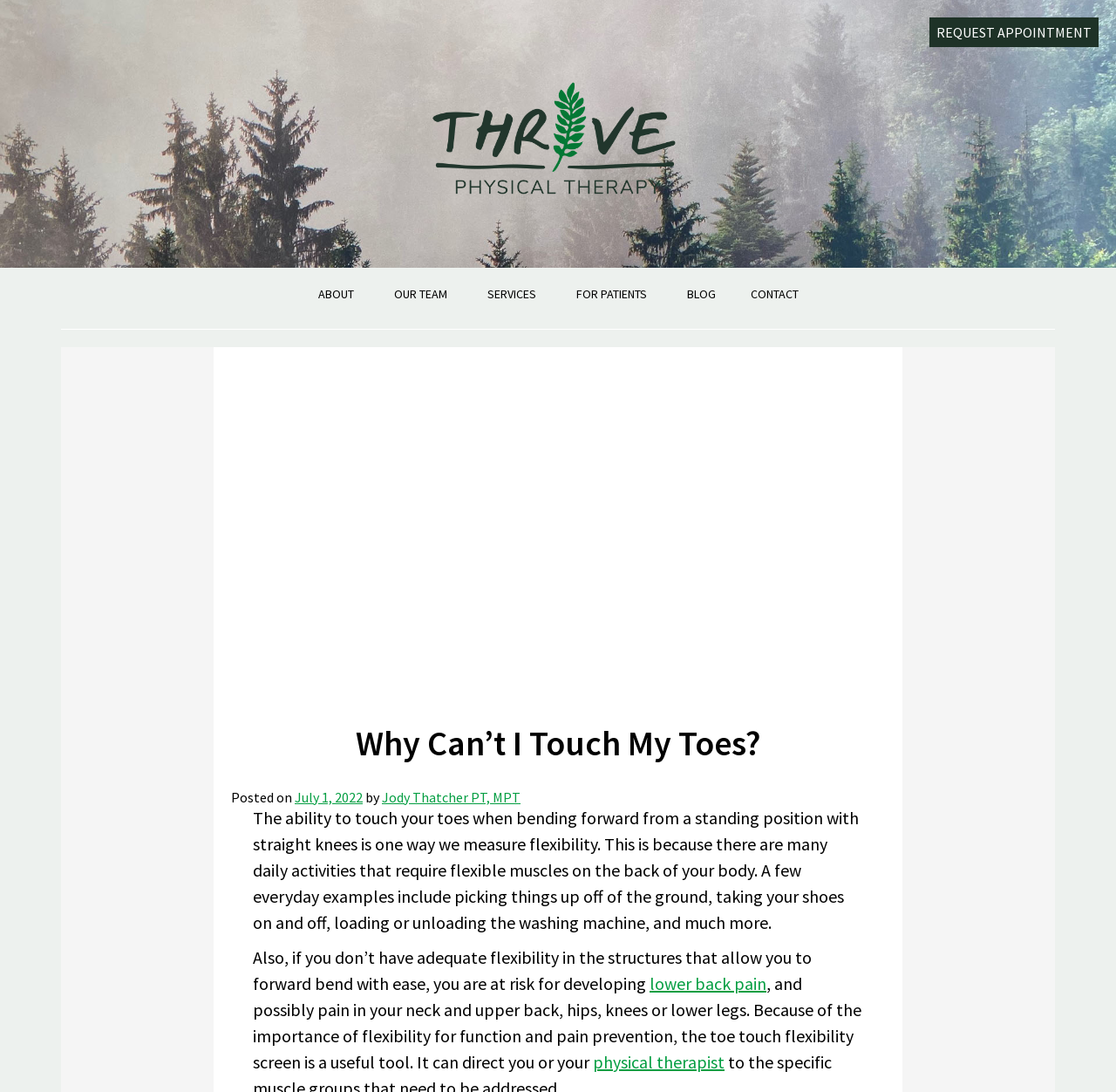Please specify the bounding box coordinates of the region to click in order to perform the following instruction: "Read the blog post titled Why Can’t I Touch My Toes?".

[0.207, 0.662, 0.793, 0.699]